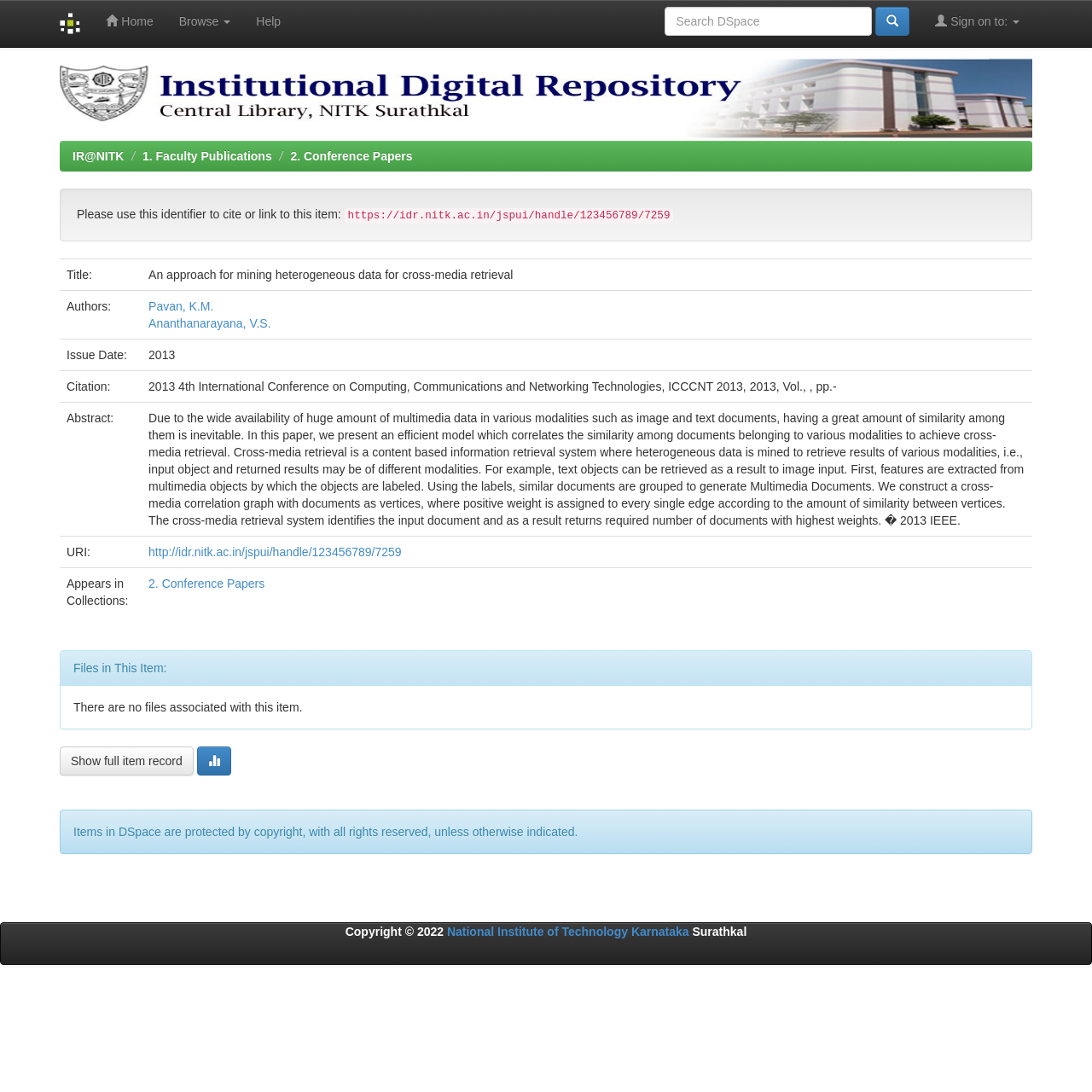Determine the bounding box coordinates for the HTML element mentioned in the following description: "Show full item record". The coordinates should be a list of four floats ranging from 0 to 1, represented as [left, top, right, bottom].

[0.055, 0.684, 0.177, 0.71]